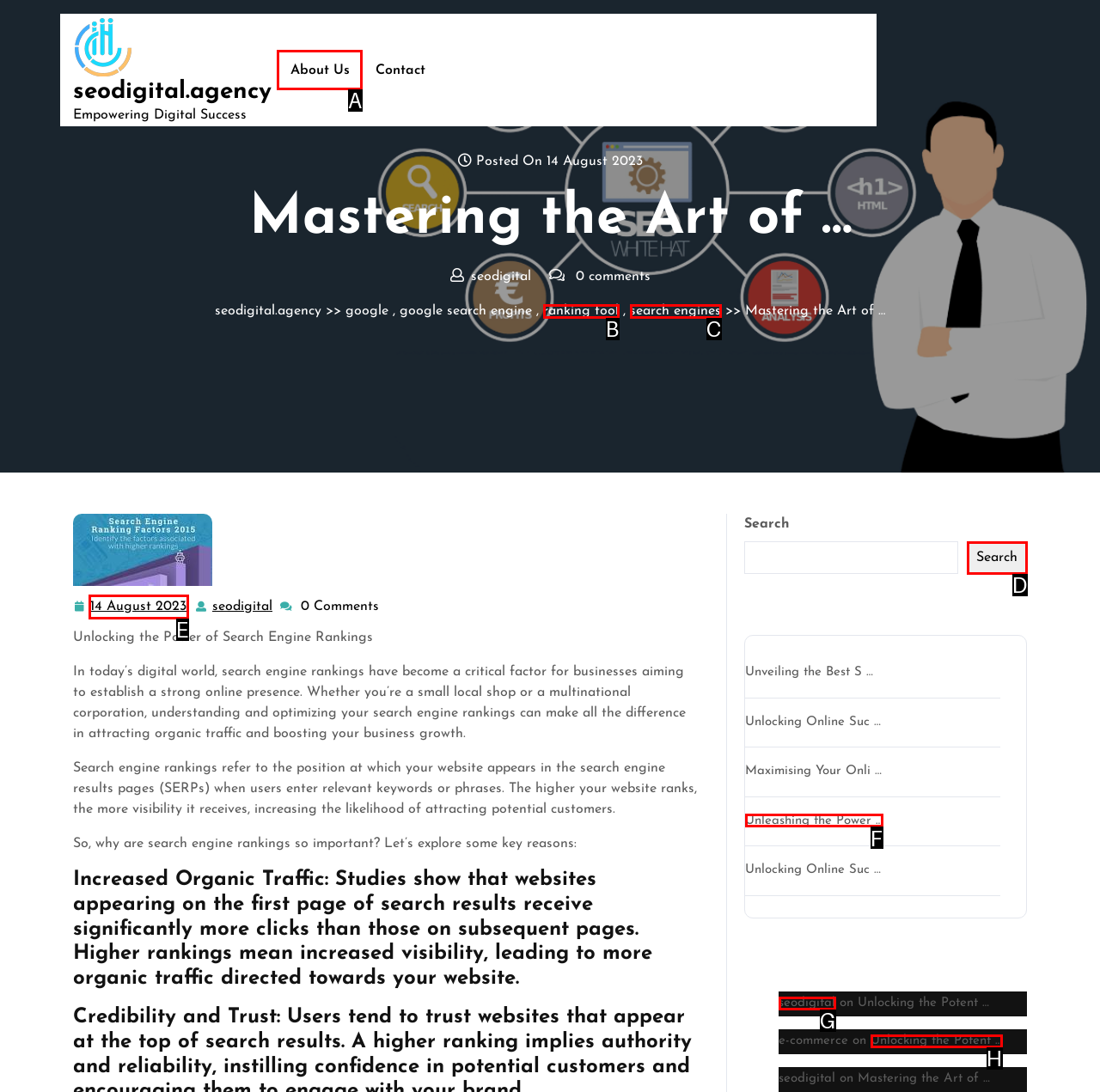Tell me which one HTML element I should click to complete the following task: Click on the 'About Us' link
Answer with the option's letter from the given choices directly.

A